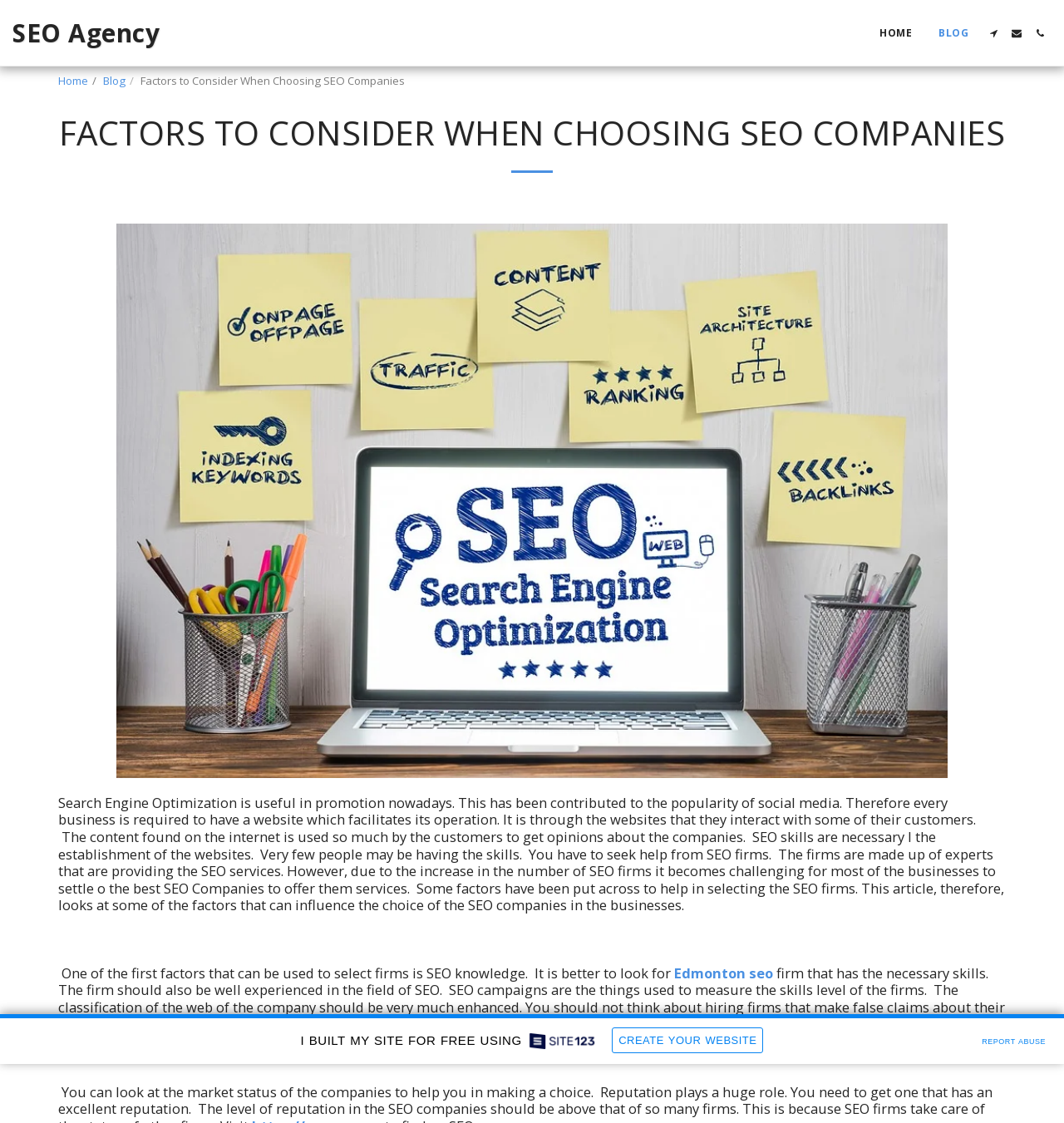Summarize the webpage with intricate details.

This webpage is about factors to consider when choosing SEO companies. At the top, there are navigation links to "HOME" and "BLOG" on the right side, and a button with an icon on the far right. Below these links, there are two more links to "Home" and "Blog" on the left side. 

The main title "Factors to Consider When Choosing SEO Companies" is displayed prominently in the middle of the top section. 

Below the title, there is a horizontal separator line. 

A large image takes up most of the middle section of the page. 

Below the image, there is a long paragraph of text that discusses the importance of Search Engine Optimization (SEO) for businesses and how to select the right SEO company. The text explains that SEO skills are necessary for establishing a website and that few people have these skills, so businesses need to seek help from SEO firms. 

Following this paragraph, there are two more paragraphs of text that discuss factors to consider when selecting an SEO company, including the company's SEO knowledge and experience. The second paragraph includes a link to "Edmonton seo". 

At the bottom of the page, there are two links: one to create a website for free and another to report abuse. The first link has an accompanying image.